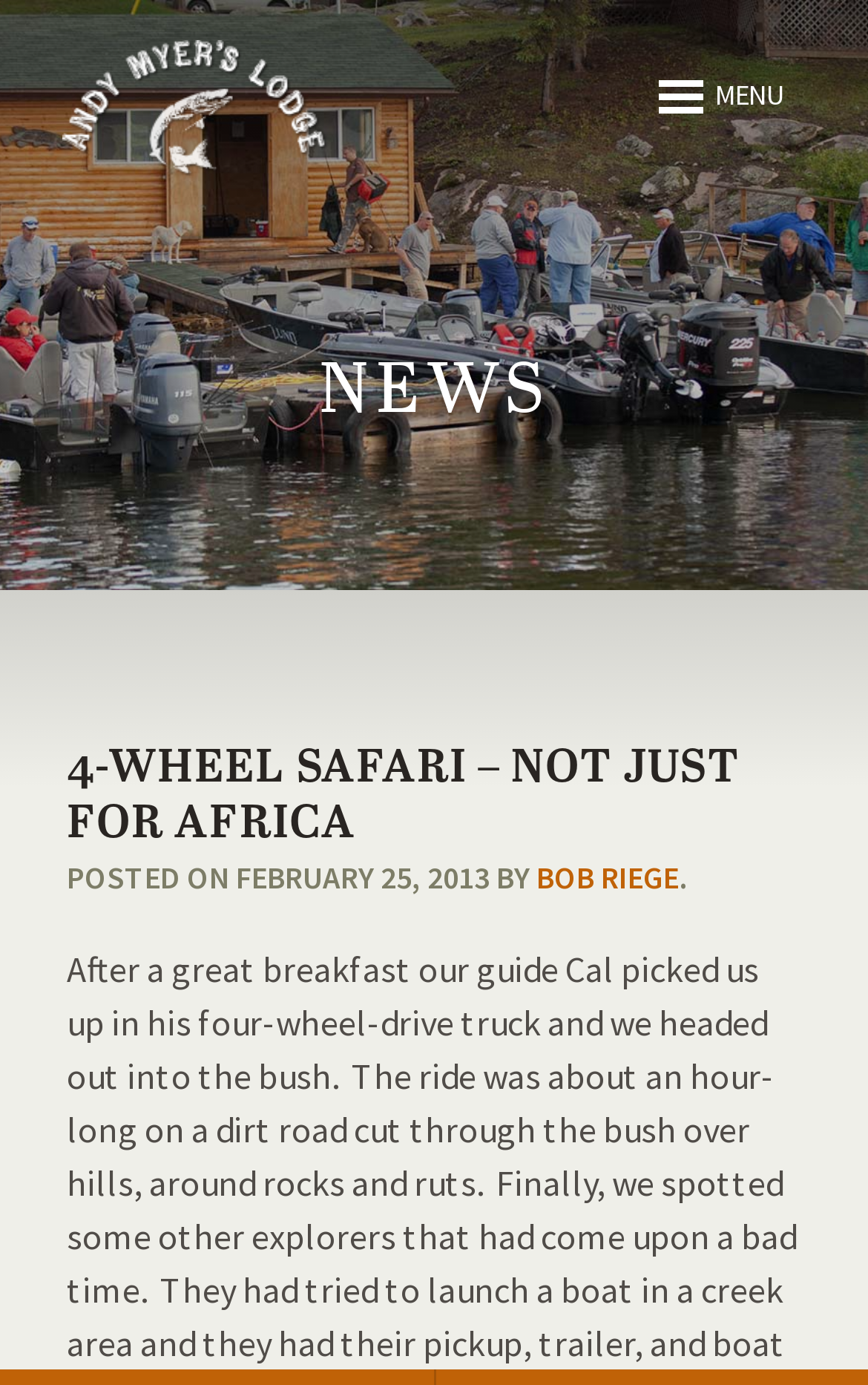What is the date when the article was posted?
Using the information from the image, give a concise answer in one word or a short phrase.

February 25, 2013